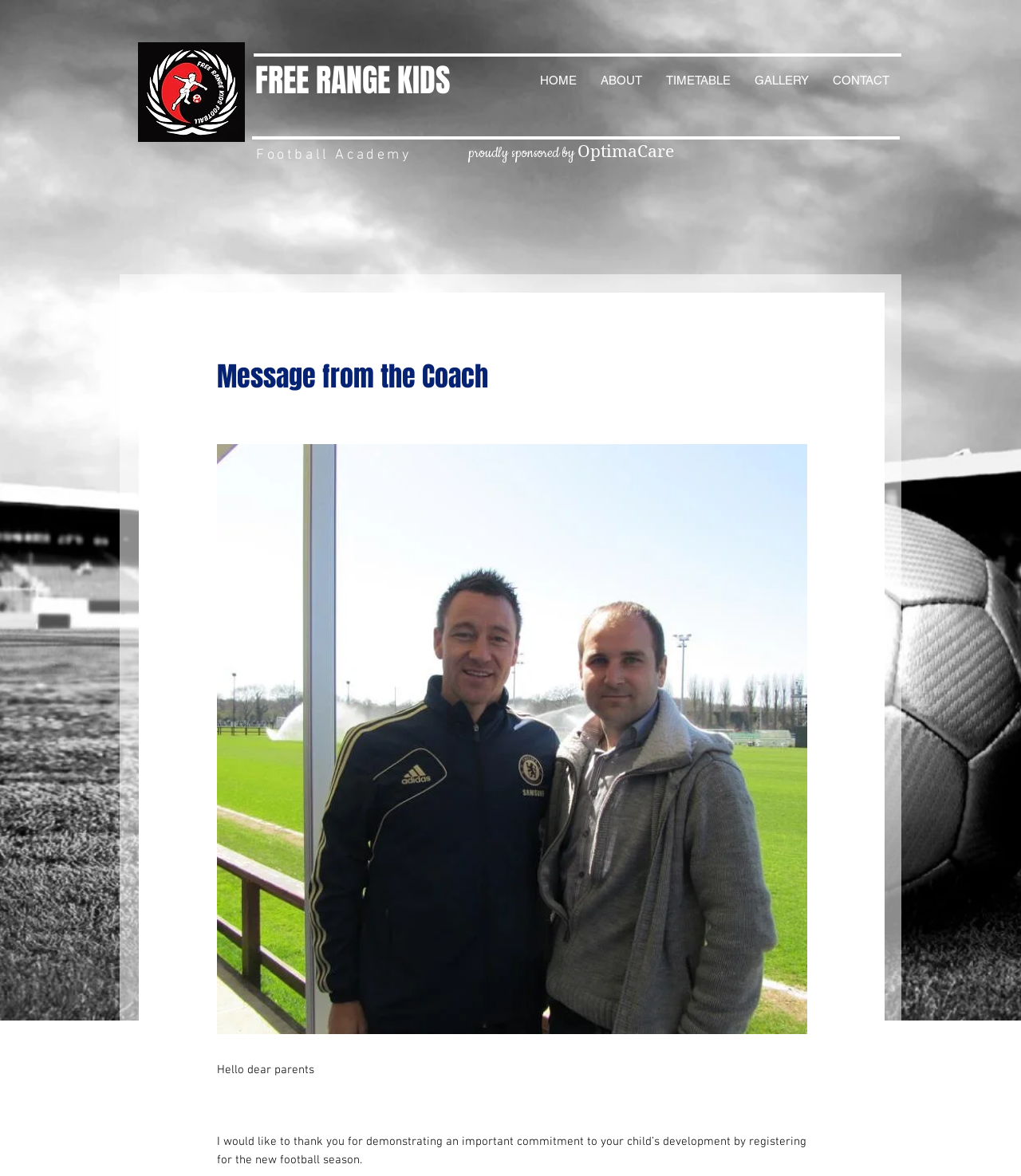Generate the main heading text from the webpage.

FREE RANGE KIDS